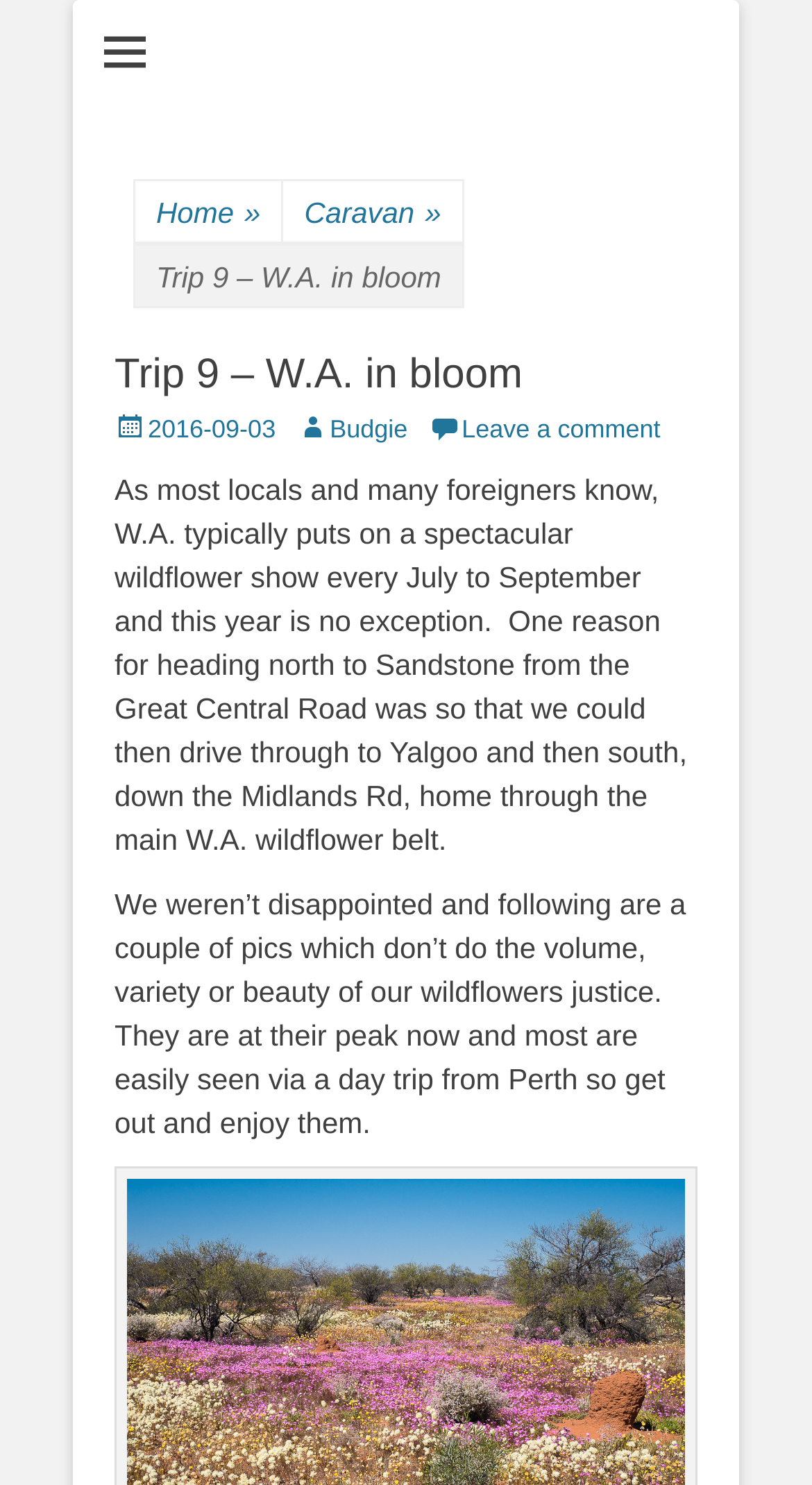What is the main topic of this post?
Answer the question with detailed information derived from the image.

I found the main topic by reading the introductory paragraph that talks about Western Australia's wildflower show every July to September.